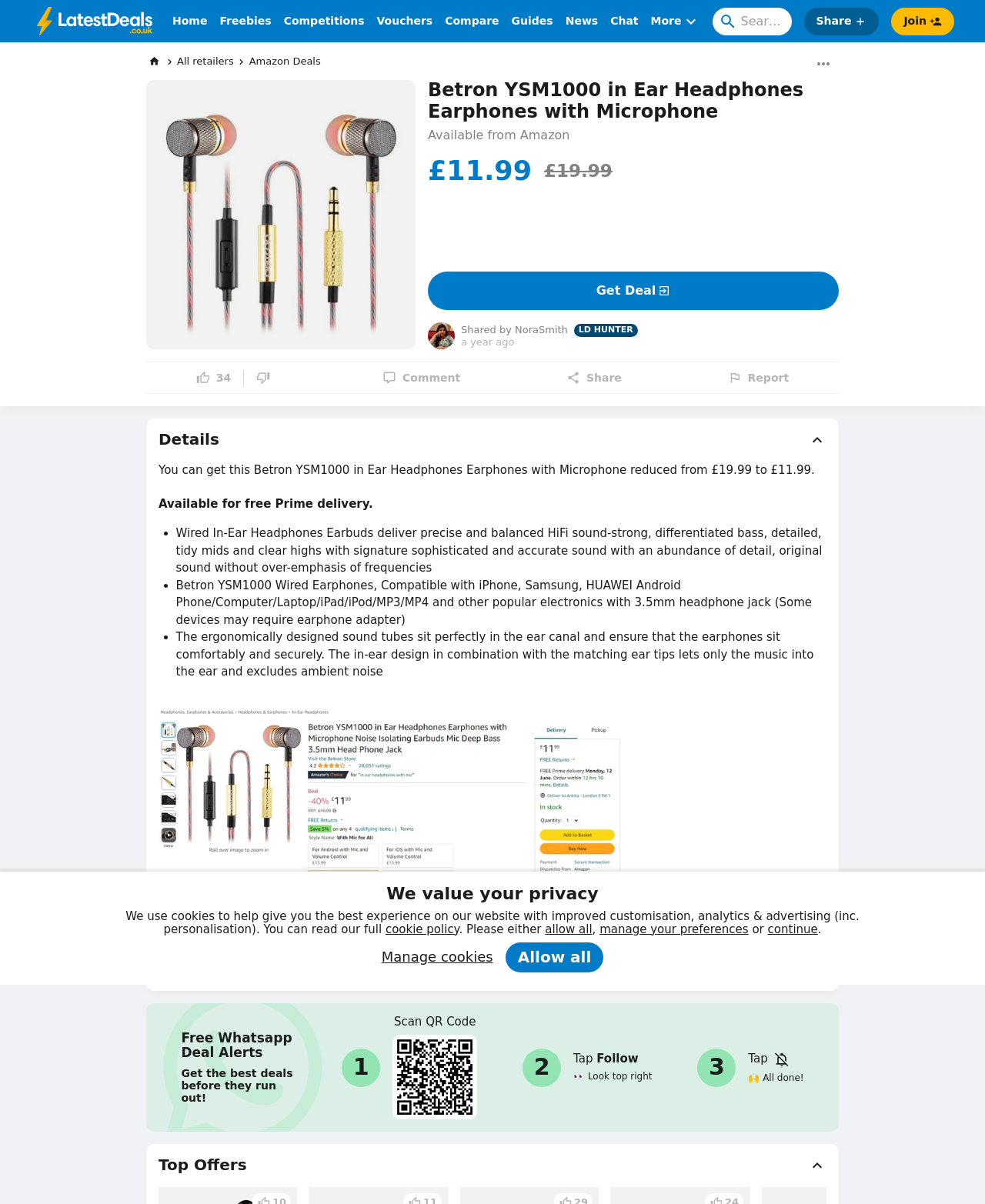Identify the bounding box coordinates for the element that needs to be clicked to fulfill this instruction: "Share the deal". Provide the coordinates in the format of four float numbers between 0 and 1: [left, top, right, bottom].

[0.816, 0.006, 0.893, 0.029]